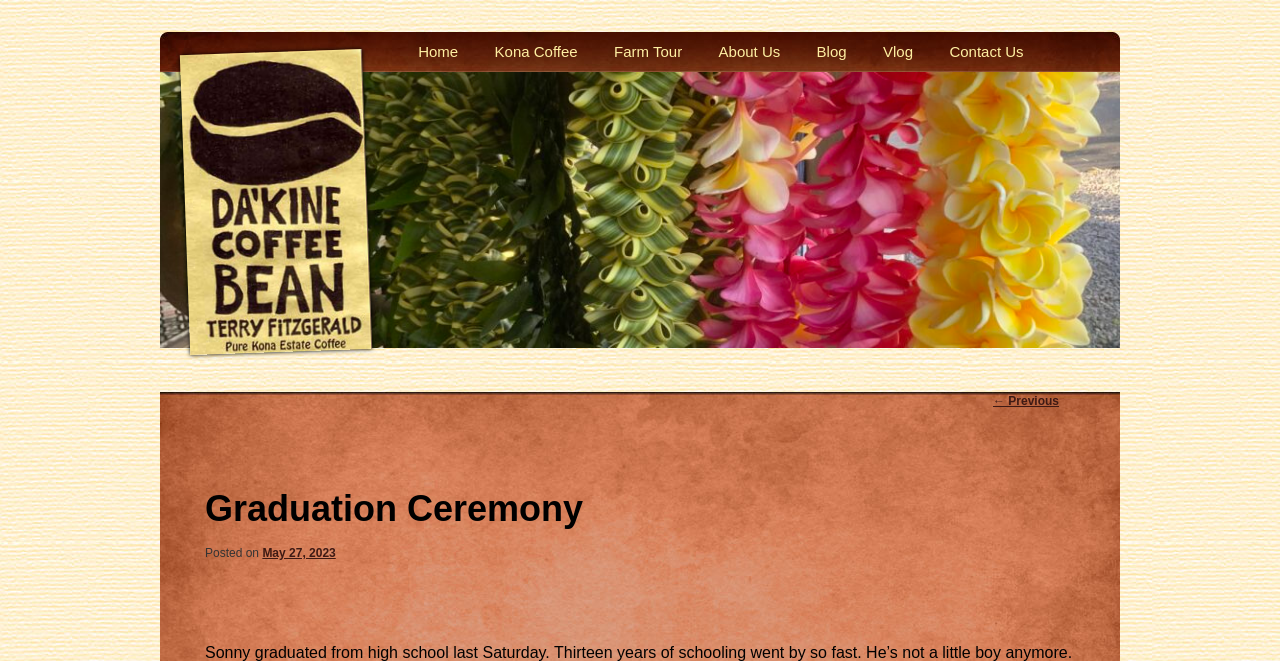Identify the bounding box coordinates of the section that should be clicked to achieve the task described: "visit the farm tour".

[0.466, 0.048, 0.547, 0.109]